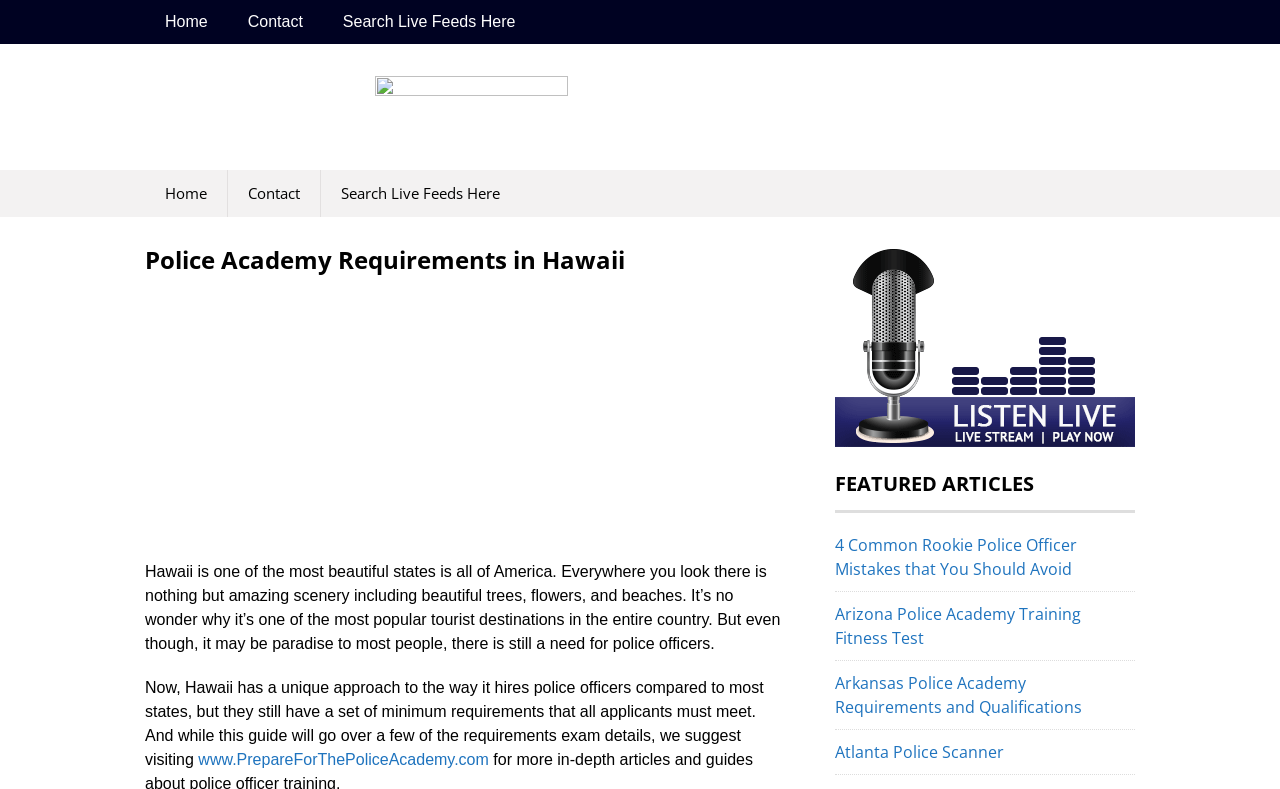Select the bounding box coordinates of the element I need to click to carry out the following instruction: "go to home page".

[0.113, 0.0, 0.178, 0.056]